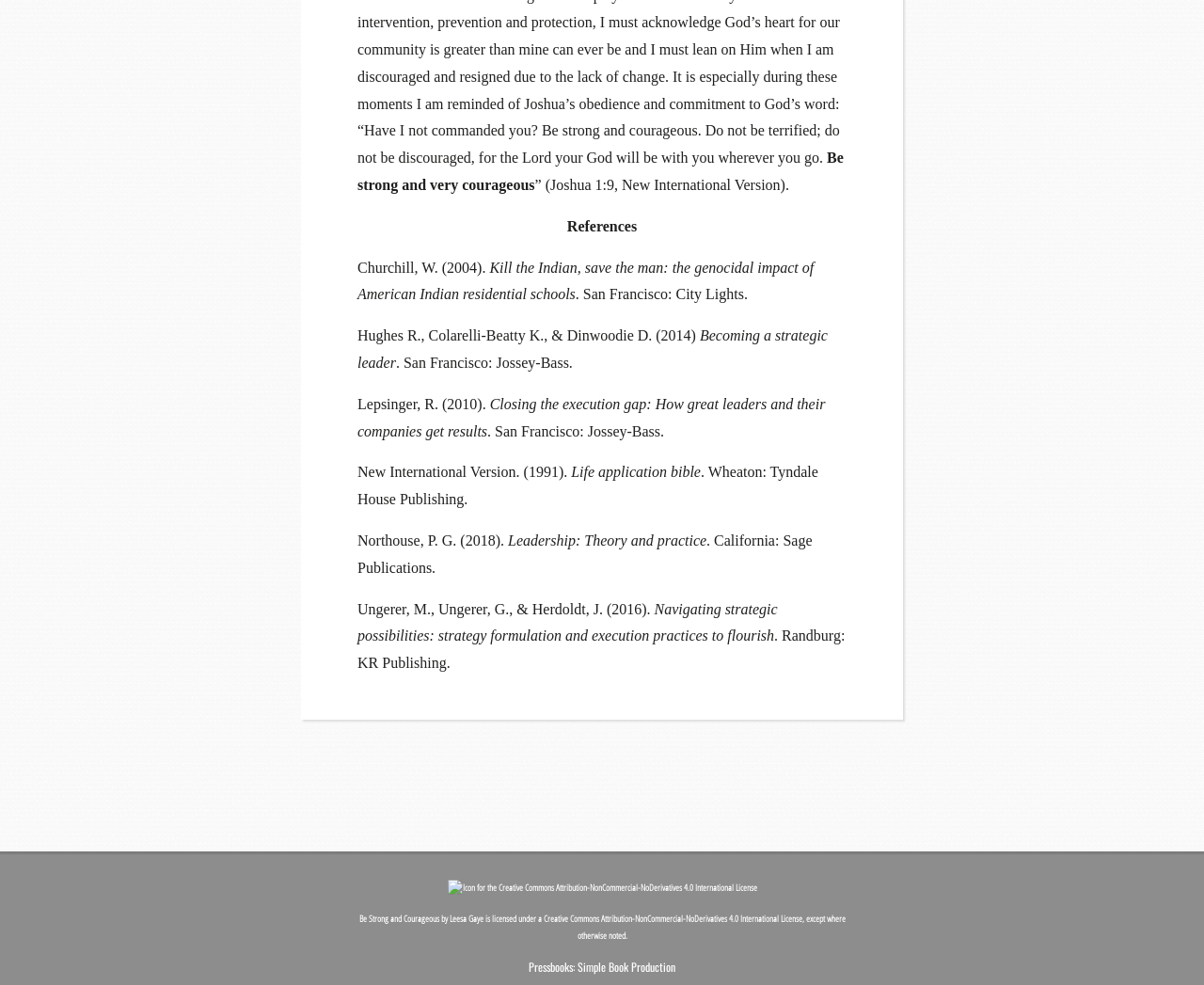Please look at the image and answer the question with a detailed explanation: What is the name of the platform used to create this book?

The platform used to create this book is Pressbooks, which is a simple book production platform, as indicated by the link at the bottom of the page.